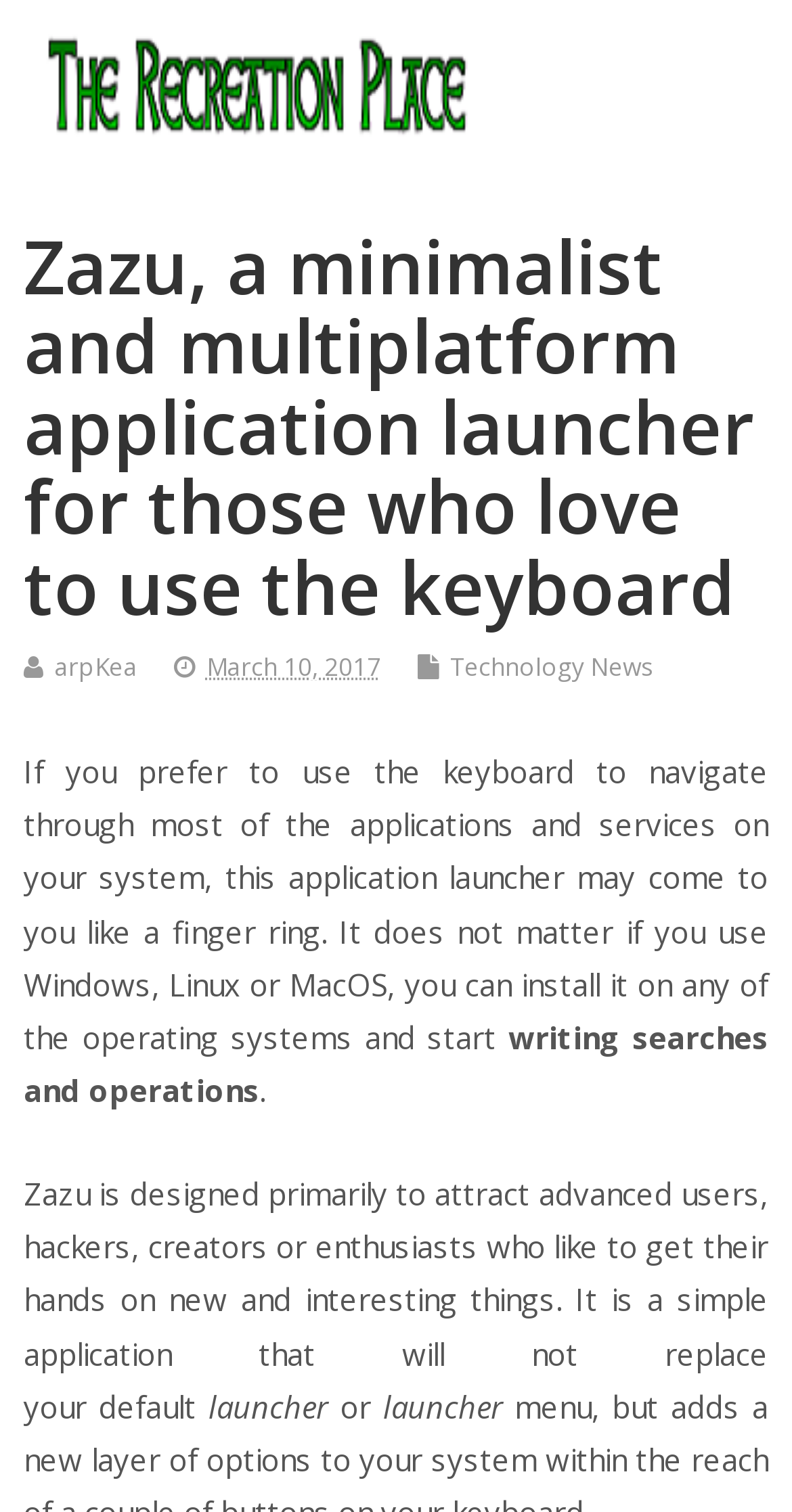Determine the bounding box coordinates for the UI element with the following description: "arpKea". The coordinates should be four float numbers between 0 and 1, represented as [left, top, right, bottom].

[0.068, 0.429, 0.174, 0.452]